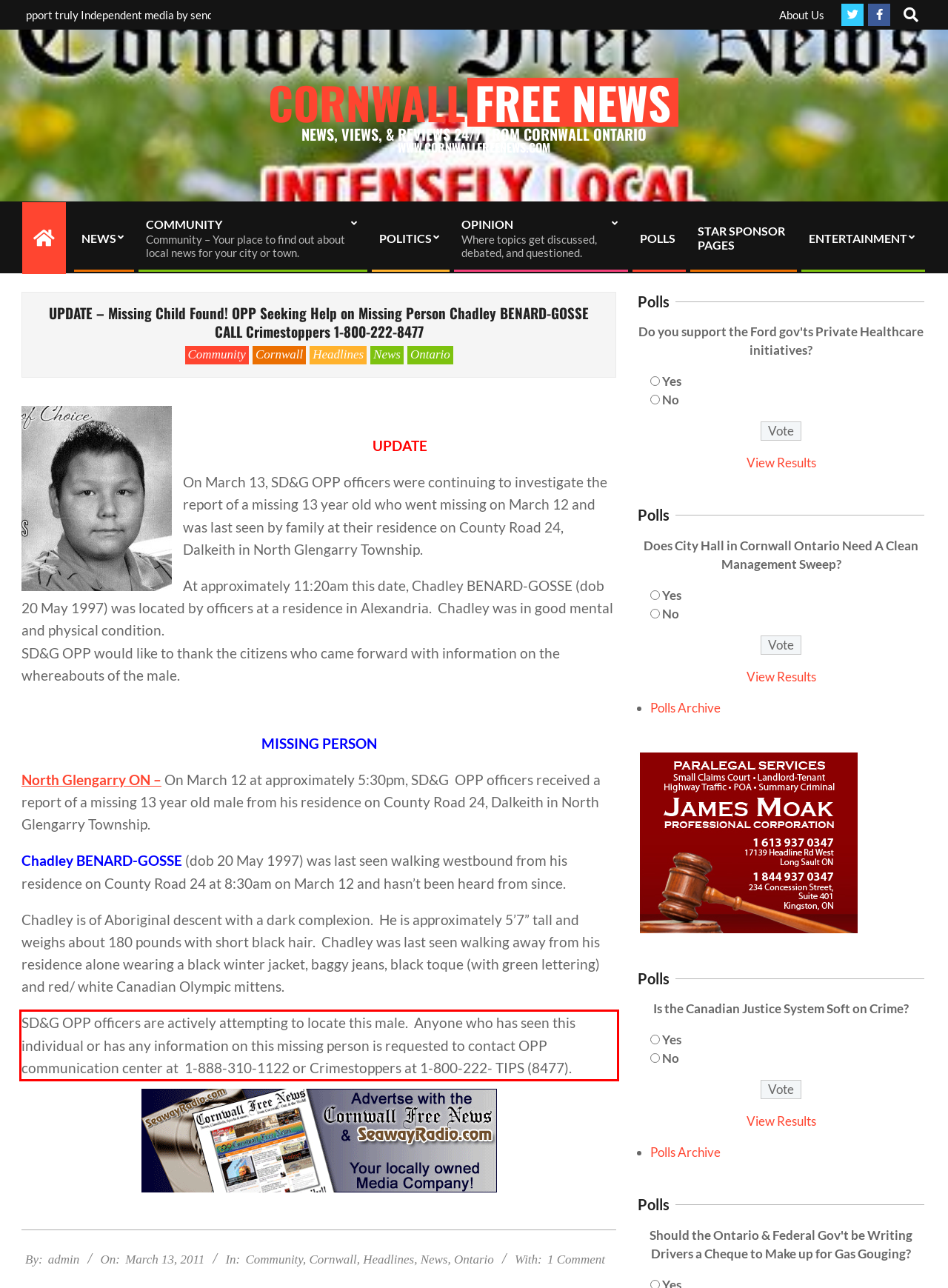Examine the screenshot of the webpage, locate the red bounding box, and perform OCR to extract the text contained within it.

SD&G OPP officers are actively attempting to locate this male. Anyone who has seen this individual or has any information on this missing person is requested to contact OPP communication center at 1-888-310-1122 or Crimestoppers at 1-800-222- TIPS (8477).